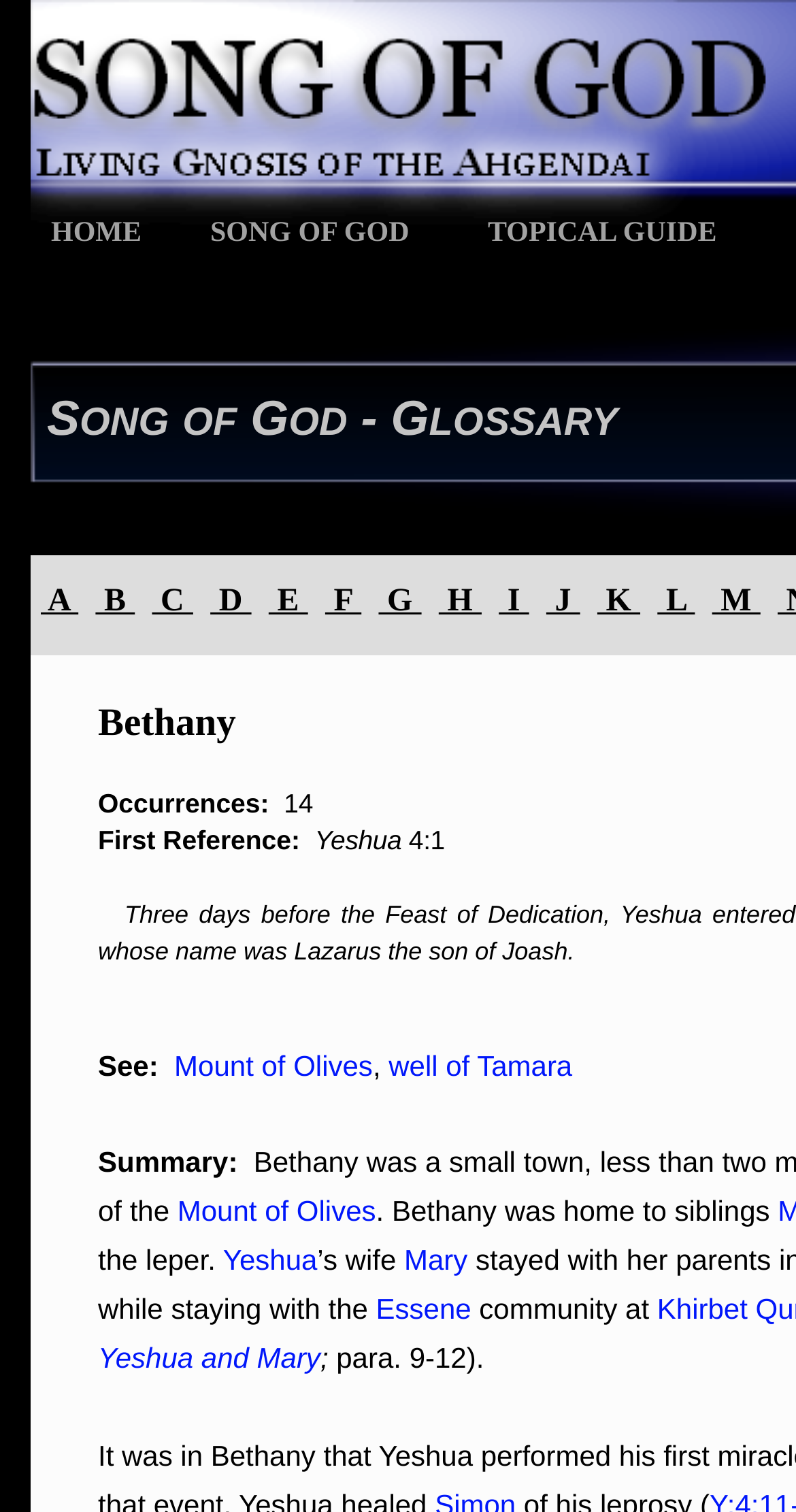Could you indicate the bounding box coordinates of the region to click in order to complete this instruction: "Click on the link 'Yeshua and Mary'".

[0.123, 0.887, 0.402, 0.909]